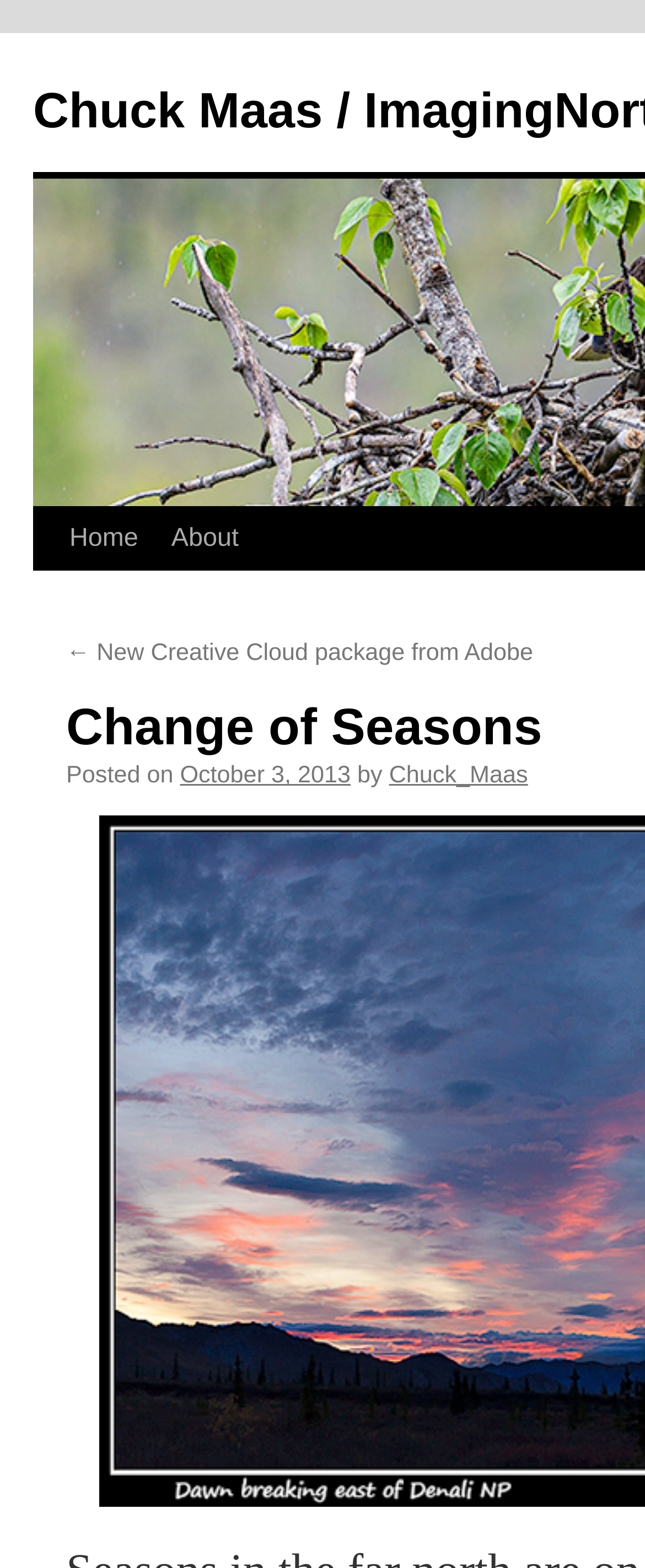Answer the question in a single word or phrase:
Who is the author of the article?

Chuck Maas